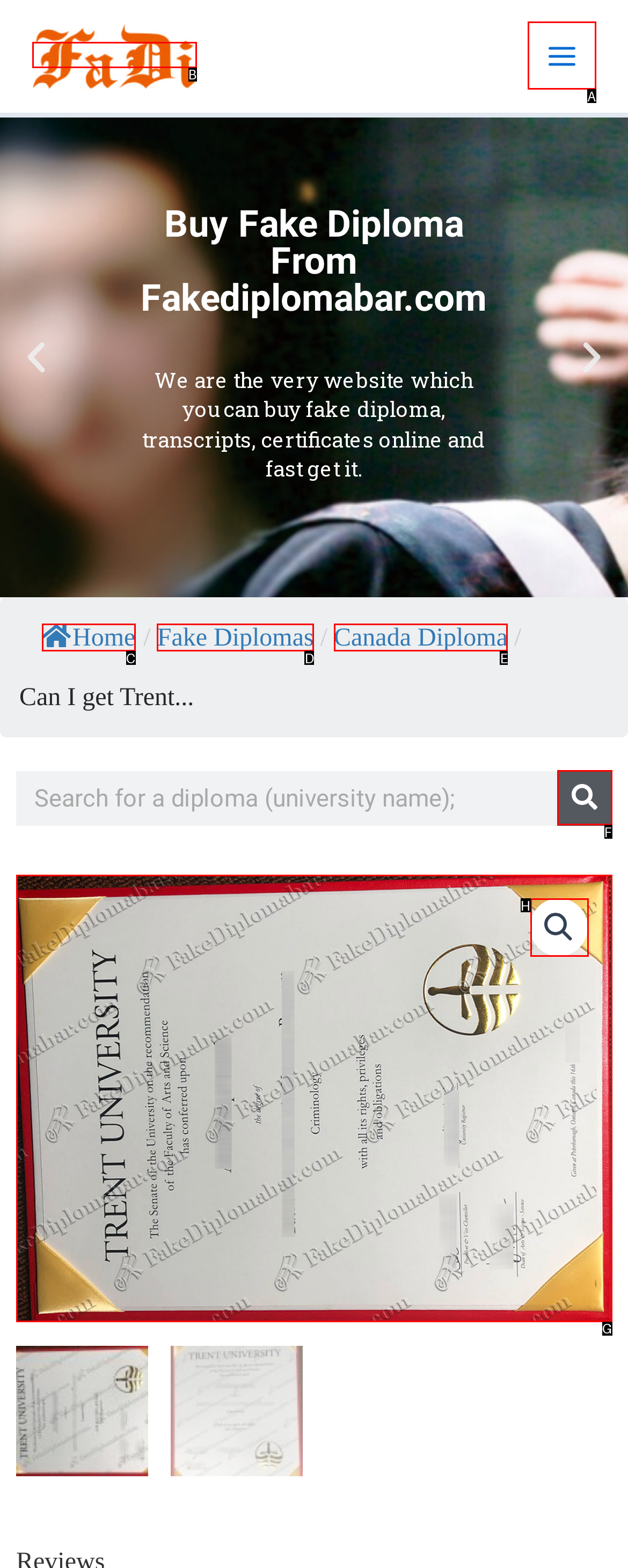From the given options, choose the one to complete the task: Click the 'Main Menu' button
Indicate the letter of the correct option.

A